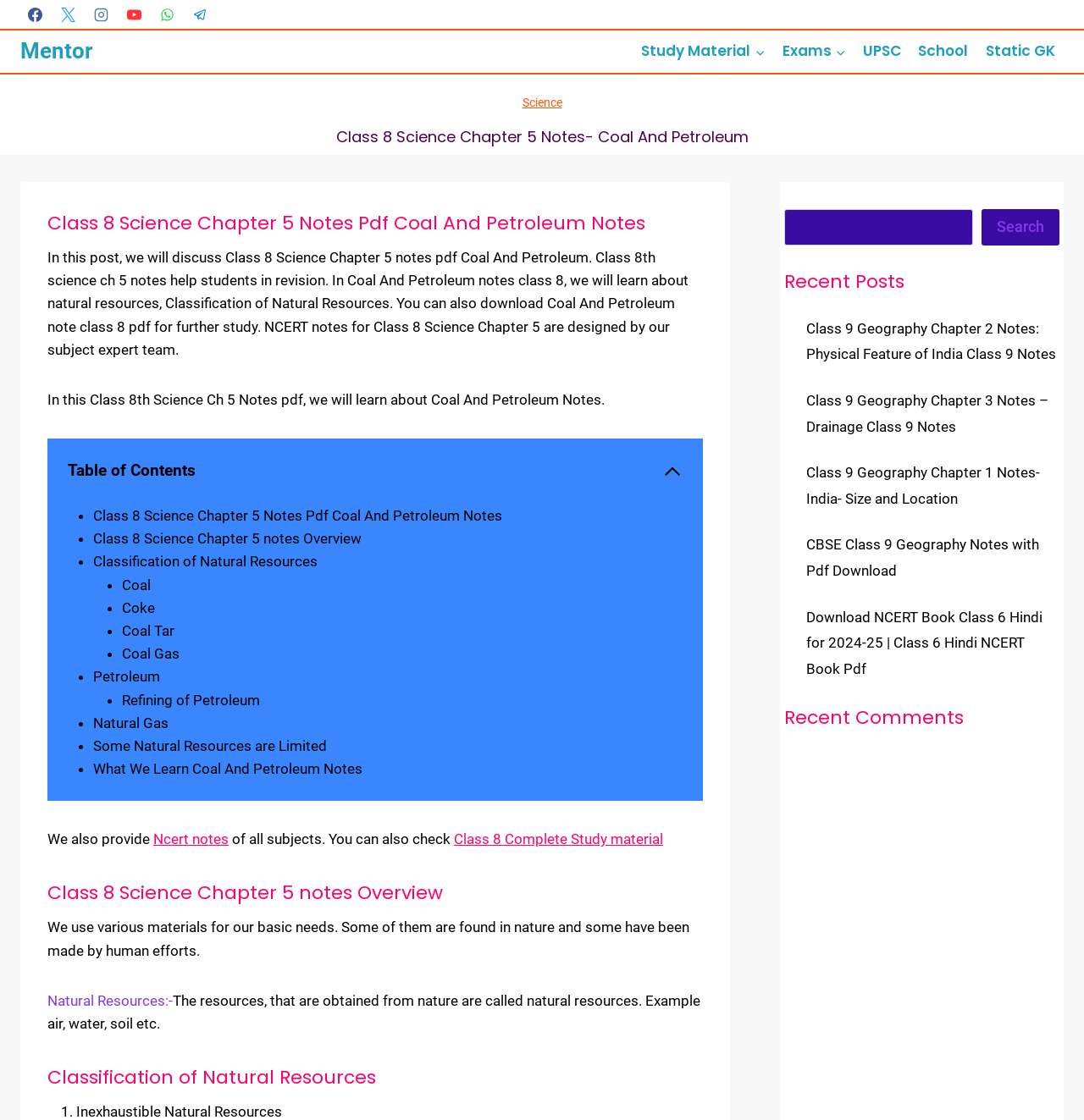Please determine the bounding box coordinates of the area that needs to be clicked to complete this task: 'Search for something'. The coordinates must be four float numbers between 0 and 1, formatted as [left, top, right, bottom].

[0.723, 0.187, 0.898, 0.219]